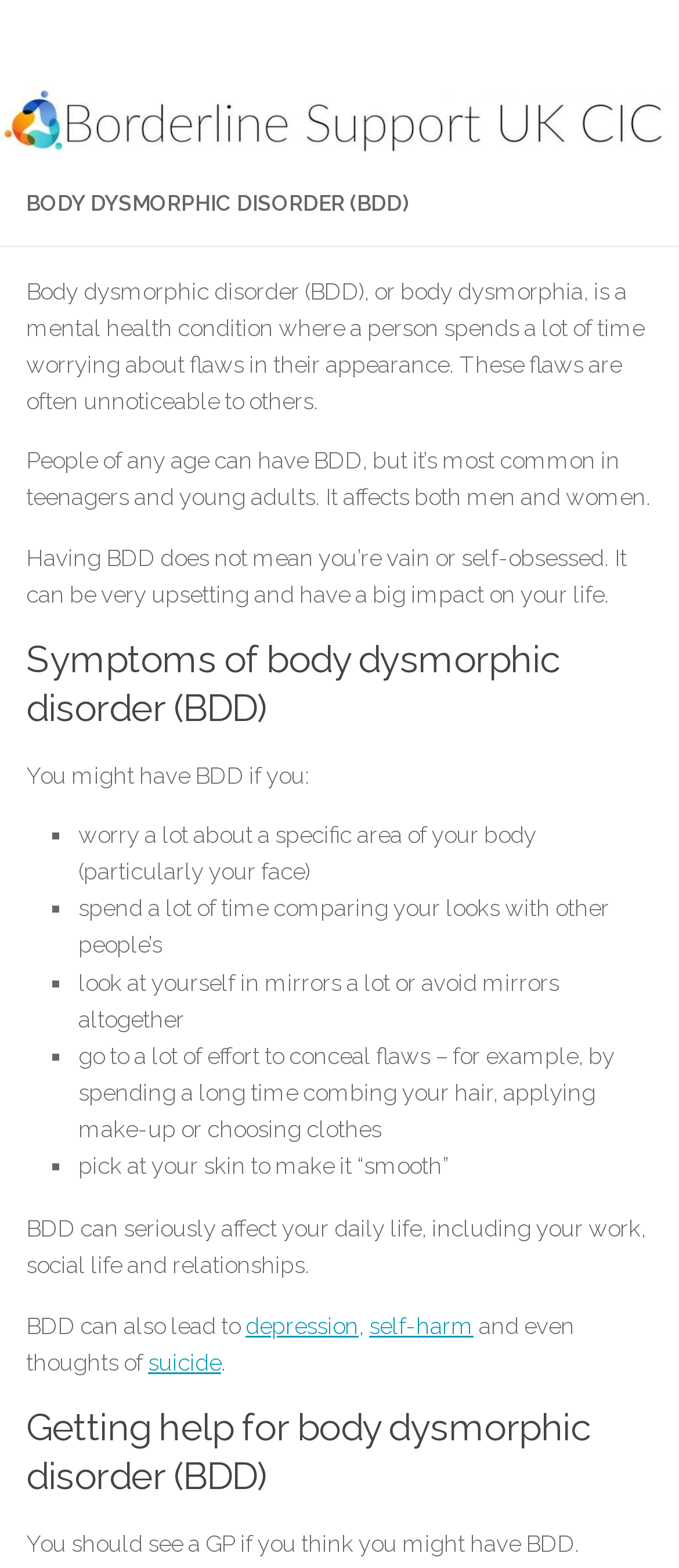What is body dysmorphic disorder?
Look at the image and respond with a one-word or short phrase answer.

Mental health condition